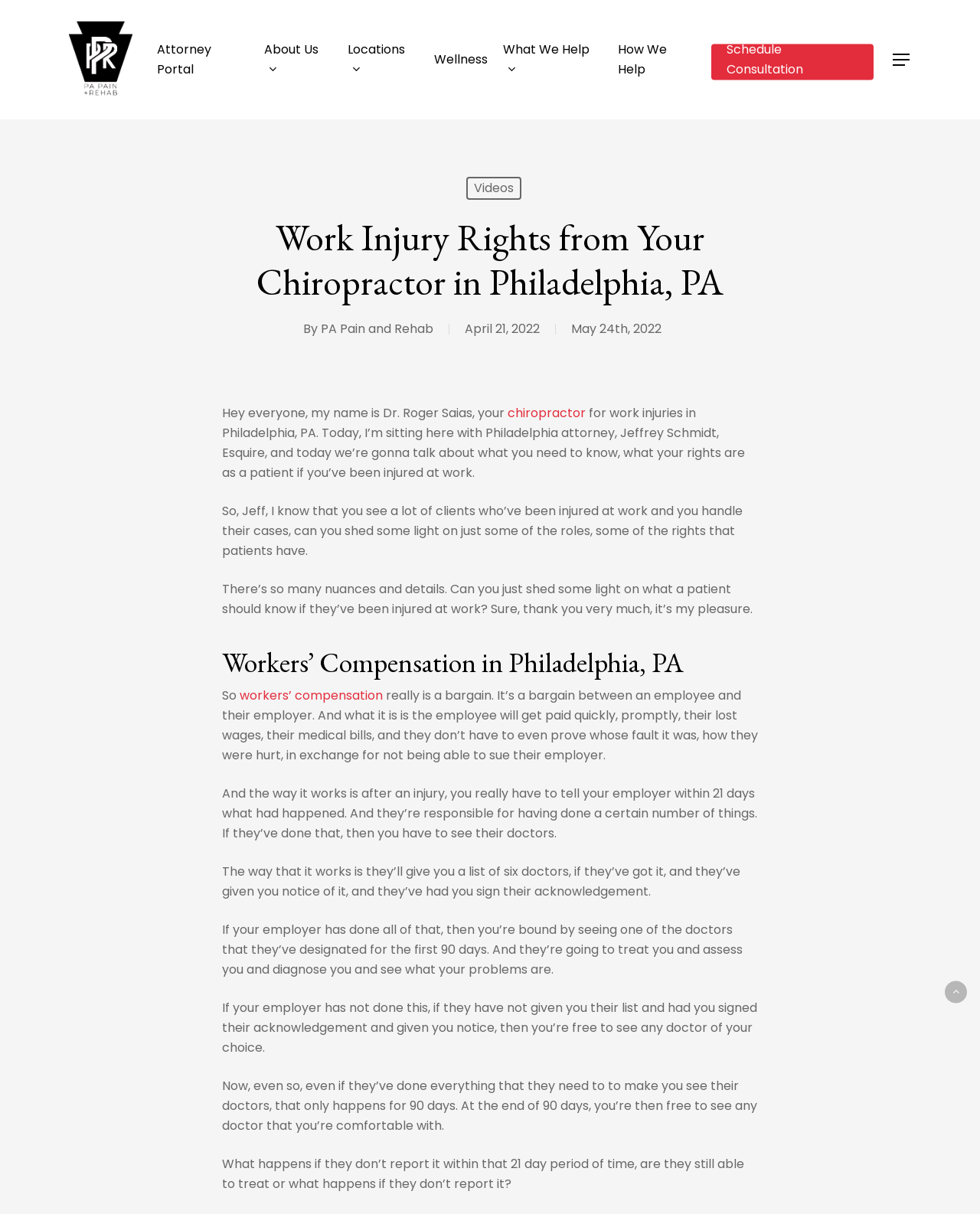What is the role of Jeffrey Schmidt, Esquire, in the video?
Please describe in detail the information shown in the image to answer the question.

The question can be answered by looking at the text content of the webpage. In the video transcript, Jeffrey Schmidt, Esquire, is introduced as a Philadelphia attorney who handles cases of work injuries.